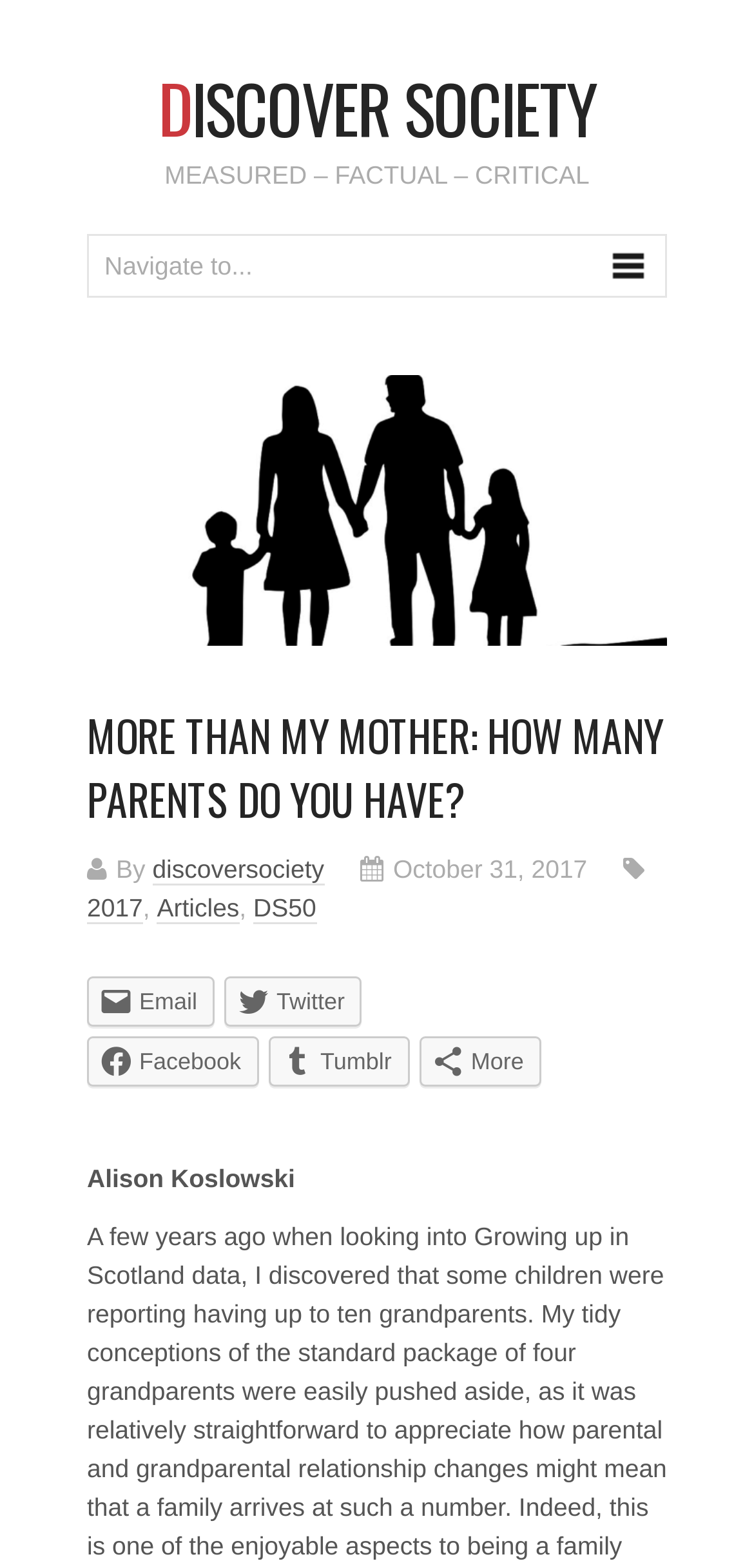Refer to the screenshot and give an in-depth answer to this question: What is the name of the article?

I determined the answer by looking at the heading element with the text 'MORE THAN MY MOTHER: HOW MANY PARENTS DO YOU HAVE?' and the link element with the same text, which suggests that it is the title of the article.